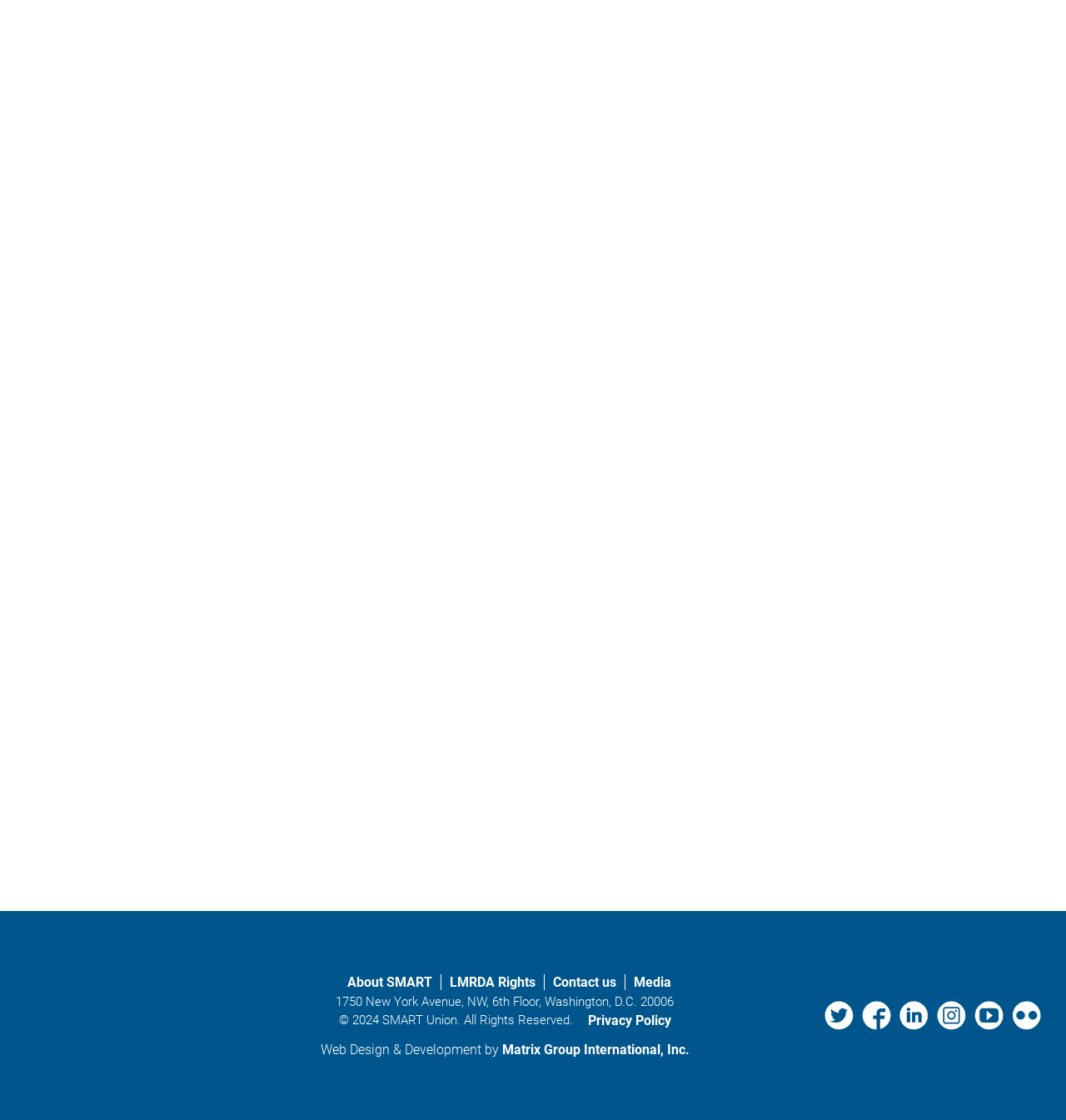Show the bounding box coordinates of the region that should be clicked to follow the instruction: "view privacy policy."

[0.574, 0.904, 0.652, 0.918]